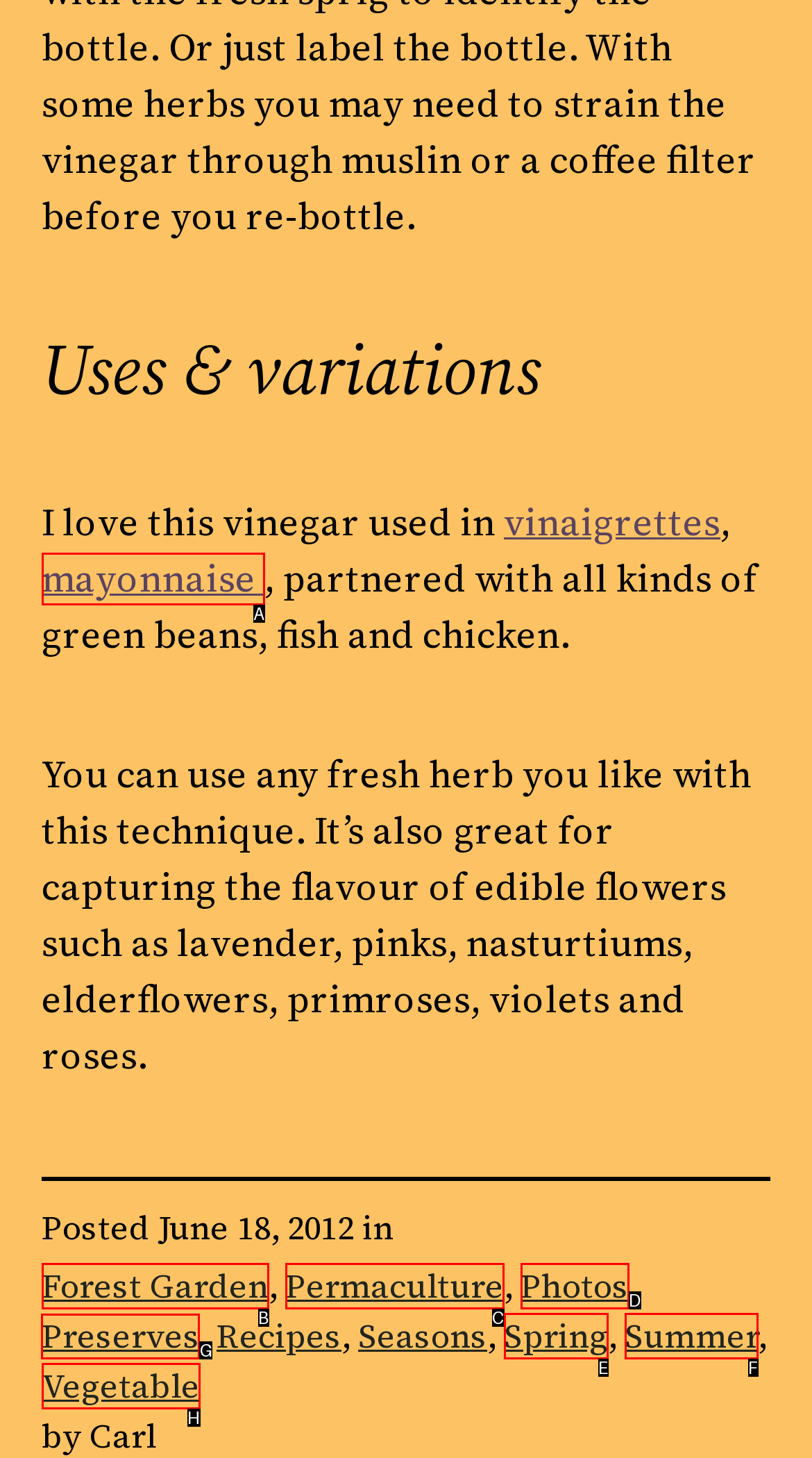Indicate which UI element needs to be clicked to fulfill the task: Read the post by Jacques Mattheij
Answer with the letter of the chosen option from the available choices directly.

None